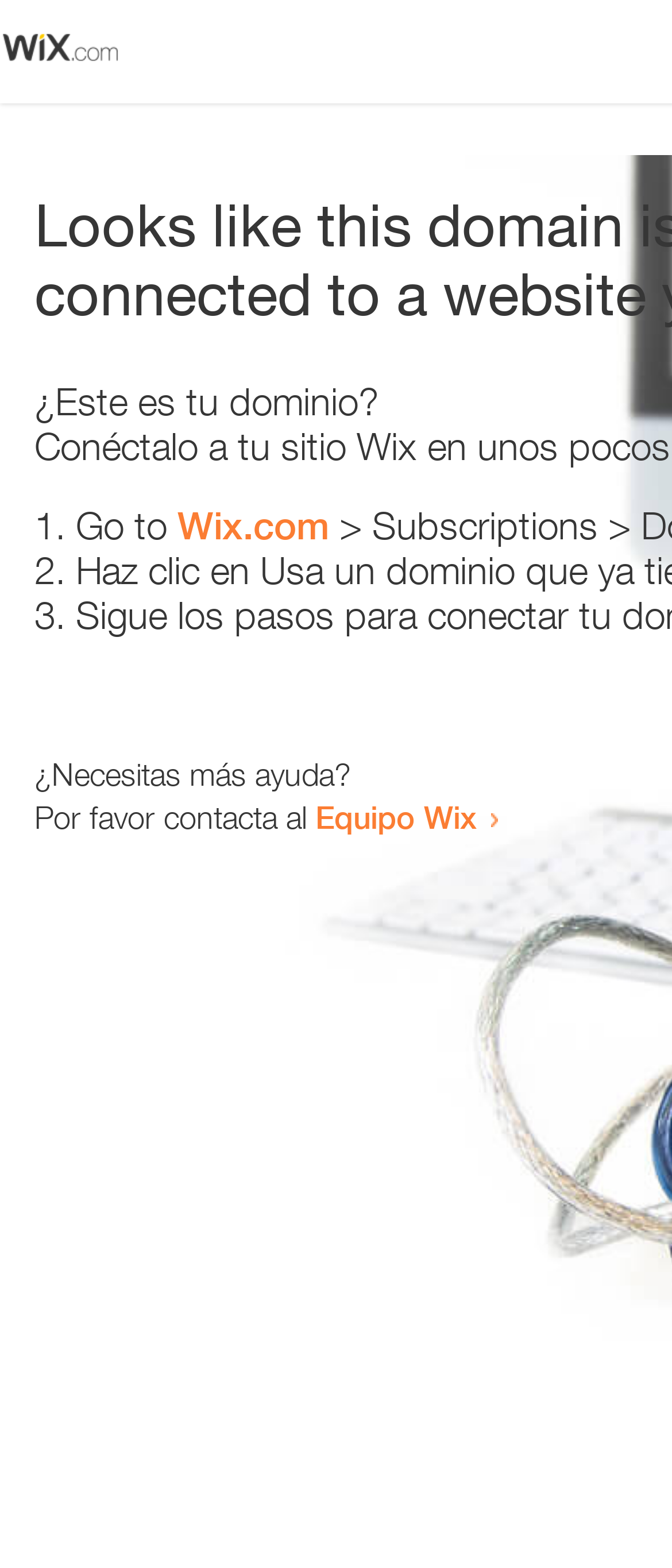Locate the bounding box coordinates of the UI element described by: "Wix.com". The bounding box coordinates should consist of four float numbers between 0 and 1, i.e., [left, top, right, bottom].

[0.264, 0.321, 0.49, 0.349]